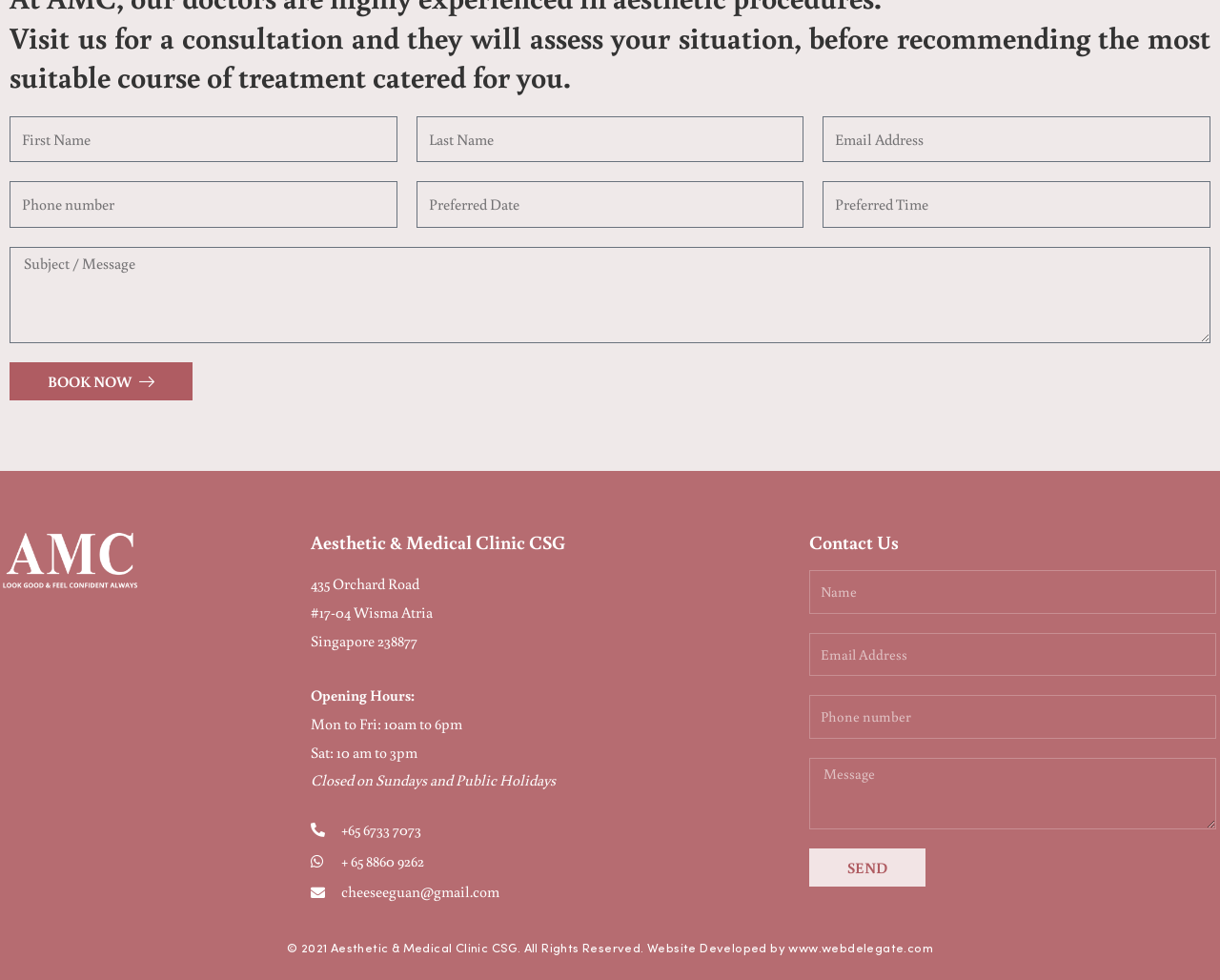Refer to the image and provide a thorough answer to this question:
What is the clinic's email address?

The clinic's email address can be found in the contact information section, which is located at the bottom of the webpage. It is listed as a link with the text 'cheeseeguan@gmail.com'.